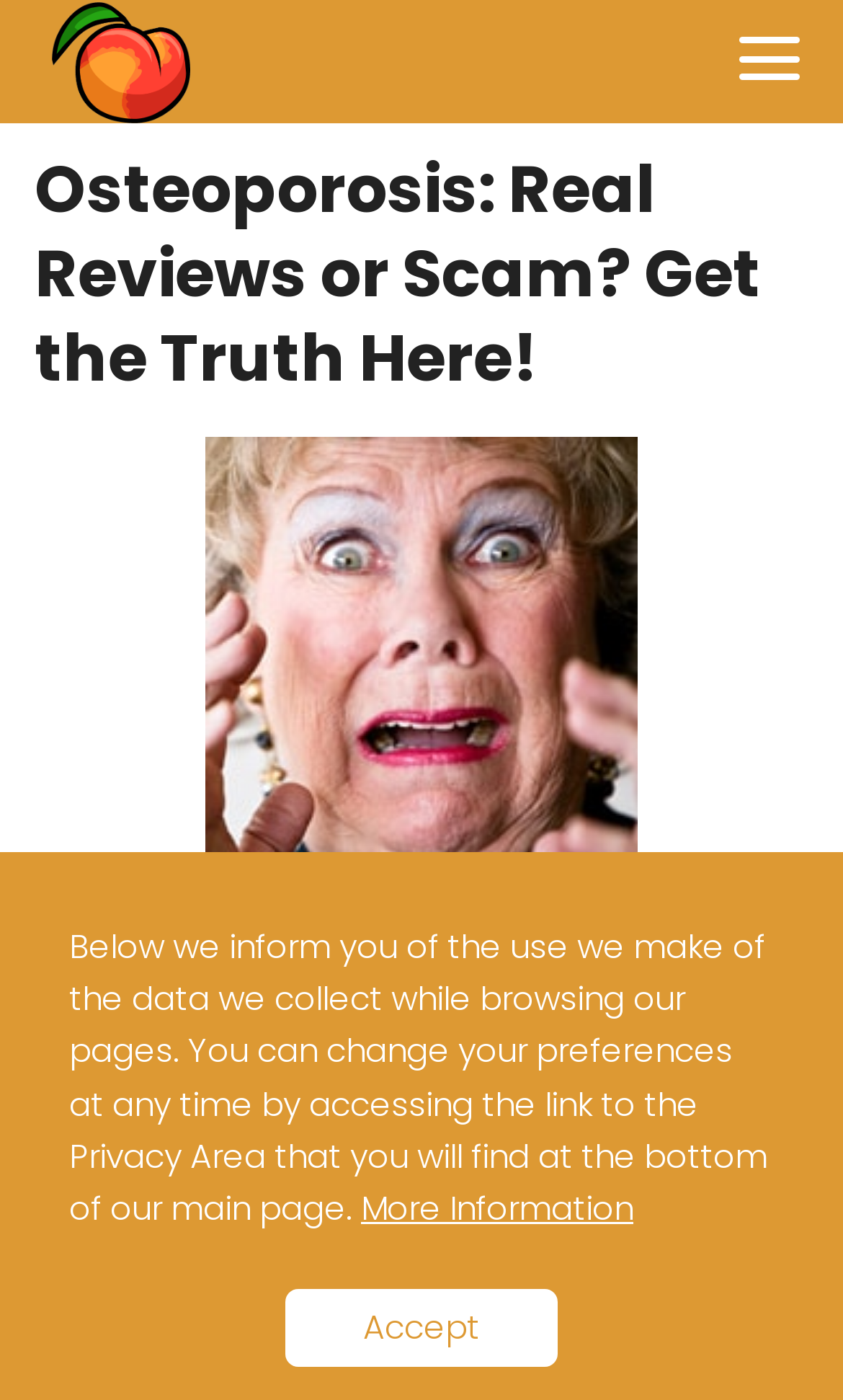Answer the following query with a single word or phrase:
How many links are there under the main heading?

4